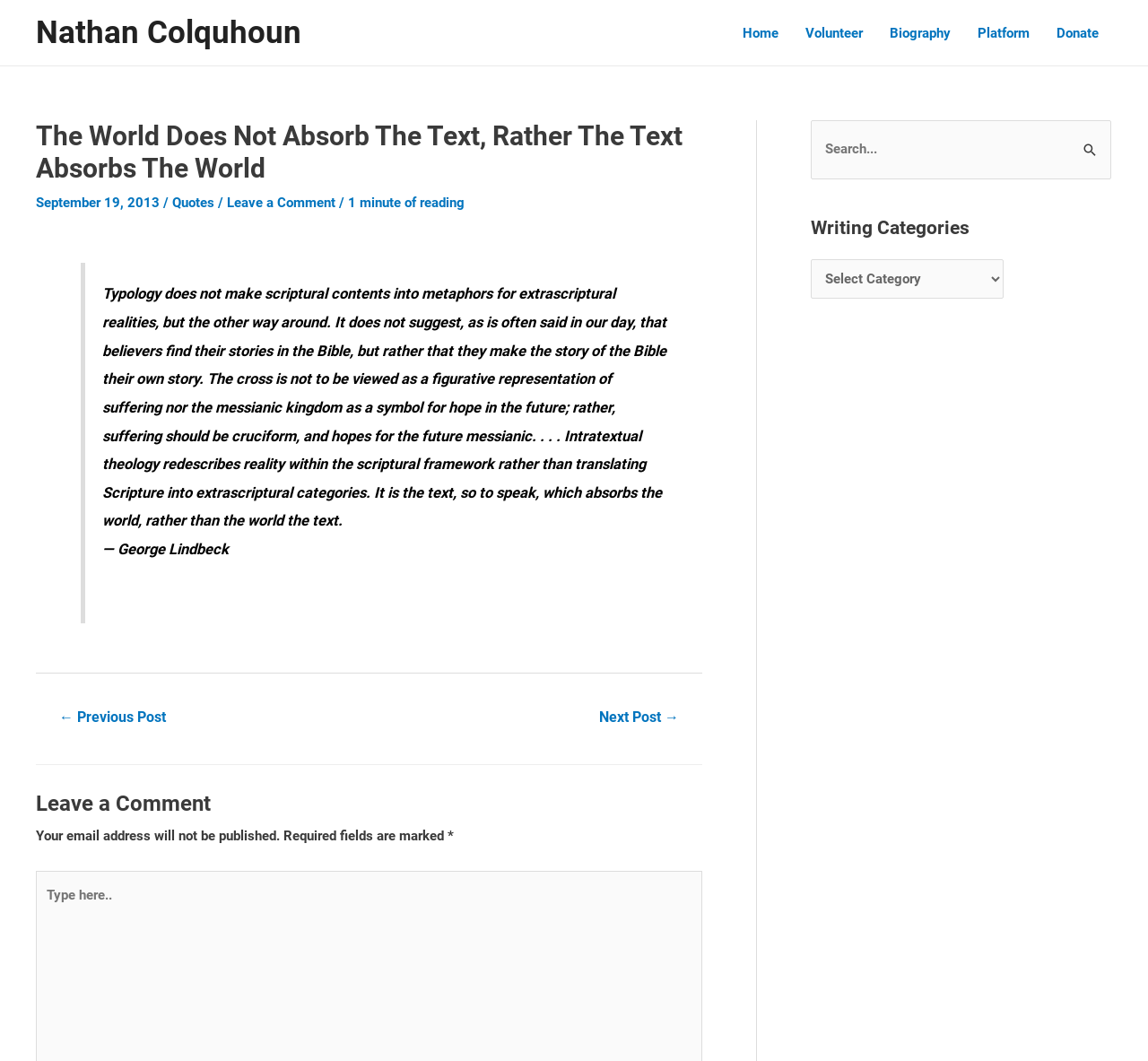Pinpoint the bounding box coordinates of the element to be clicked to execute the instruction: "View the 'Volunteer' page".

[0.69, 0.001, 0.763, 0.06]